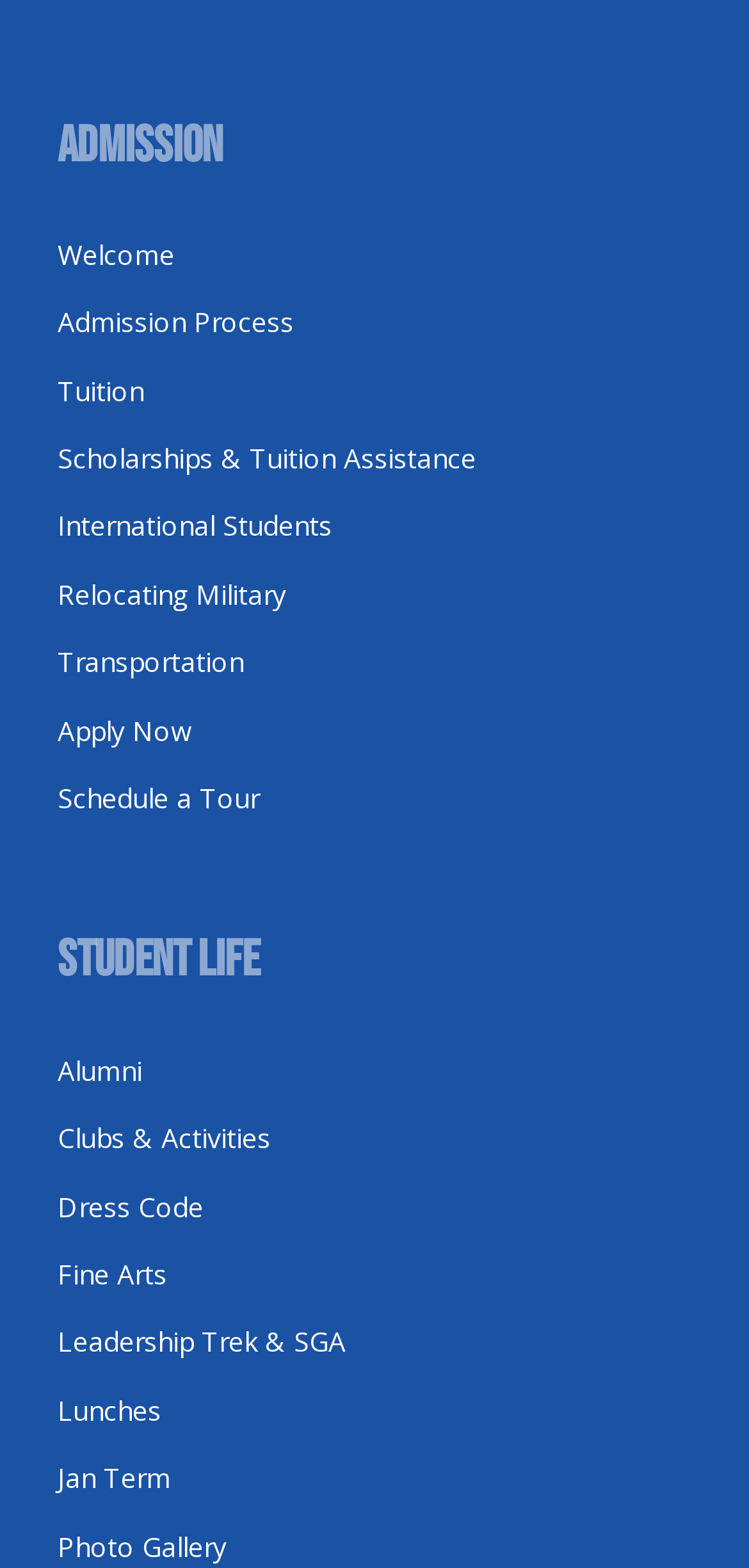Determine the bounding box coordinates for the area that needs to be clicked to fulfill this task: "View Tuition information". The coordinates must be given as four float numbers between 0 and 1, i.e., [left, top, right, bottom].

[0.077, 0.237, 0.192, 0.26]